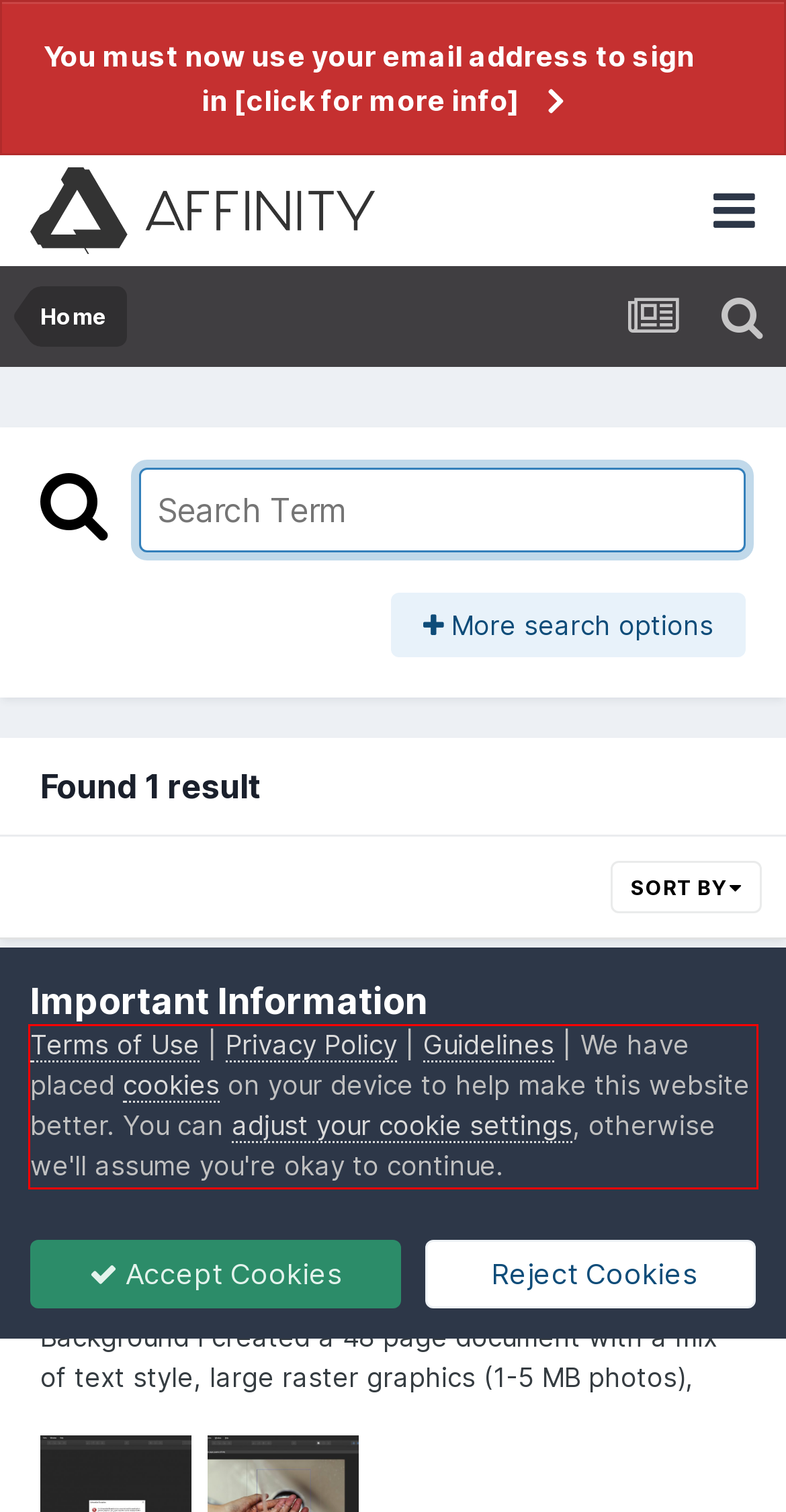Observe the screenshot of the webpage, locate the red bounding box, and extract the text content within it.

Terms of Use | Privacy Policy | Guidelines | We have placed cookies on your device to help make this website better. You can adjust your cookie settings, otherwise we'll assume you're okay to continue.